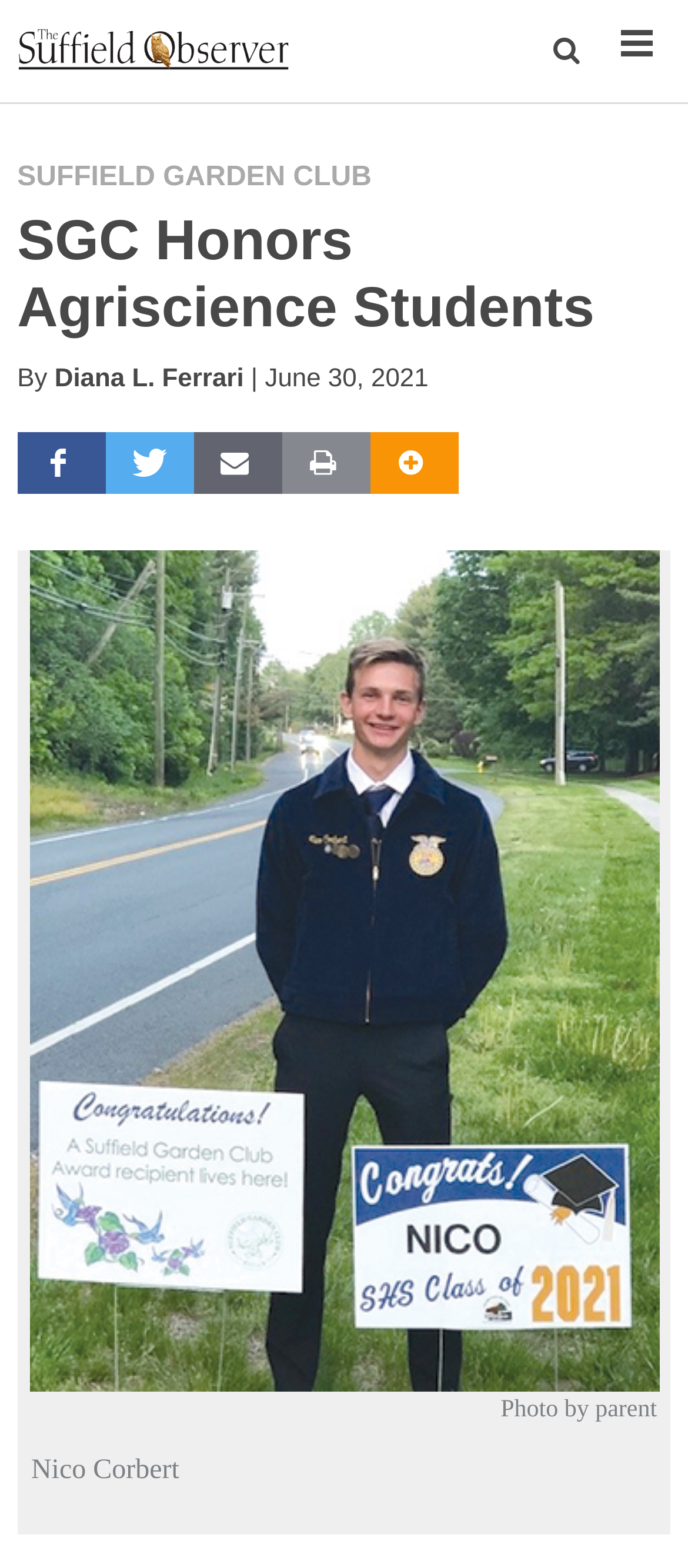Respond to the question below with a single word or phrase:
Who took the photo?

Nico Corbert